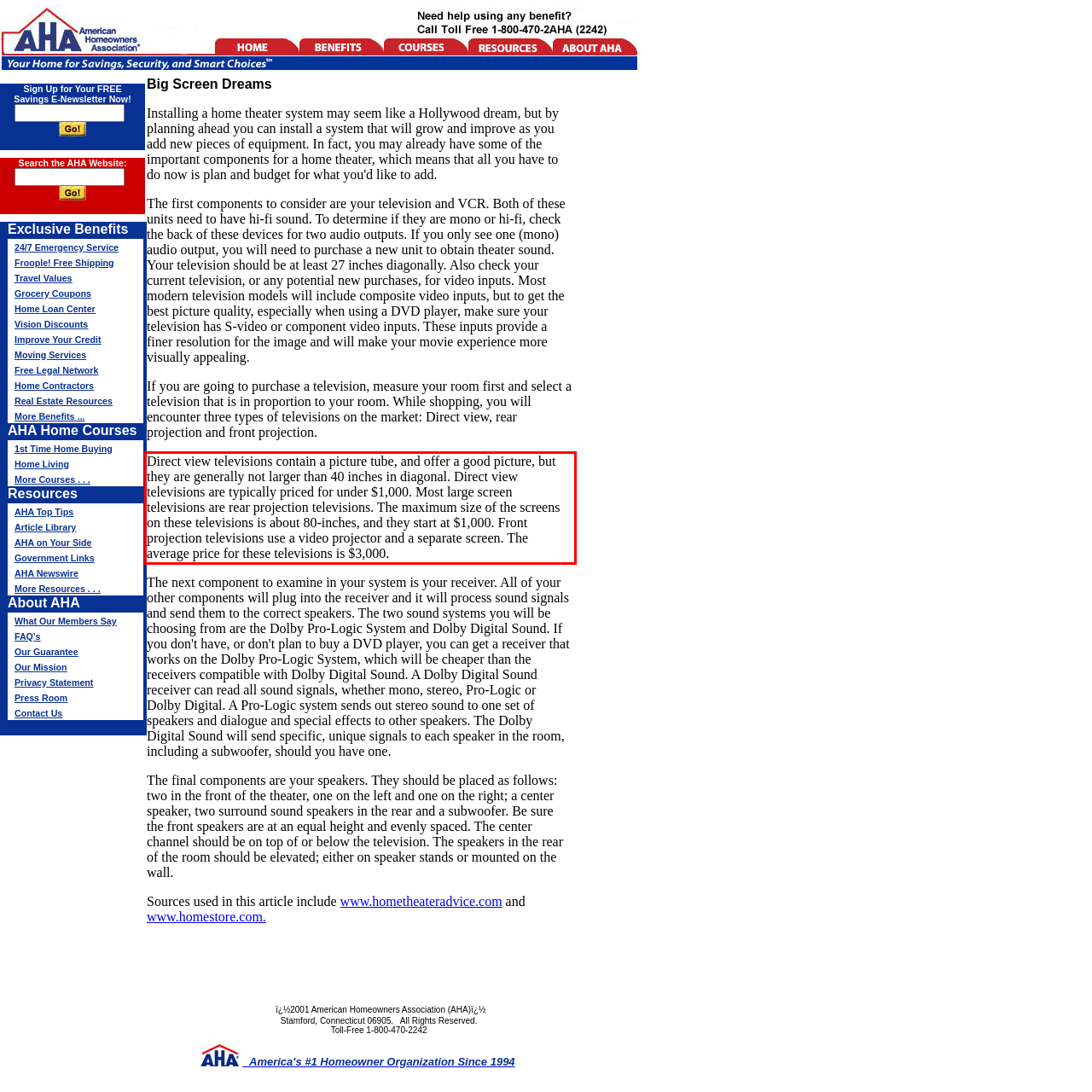Please look at the screenshot provided and find the red bounding box. Extract the text content contained within this bounding box.

Direct view televisions contain a picture tube, and offer a good picture, but they are generally not larger than 40 inches in diagonal. Direct view televisions are typically priced for under $1,000. Most large screen televisions are rear projection televisions. The maximum size of the screens on these televisions is about 80-inches, and they start at $1,000. Front projection televisions use a video projector and a separate screen. The average price for these televisions is $3,000.